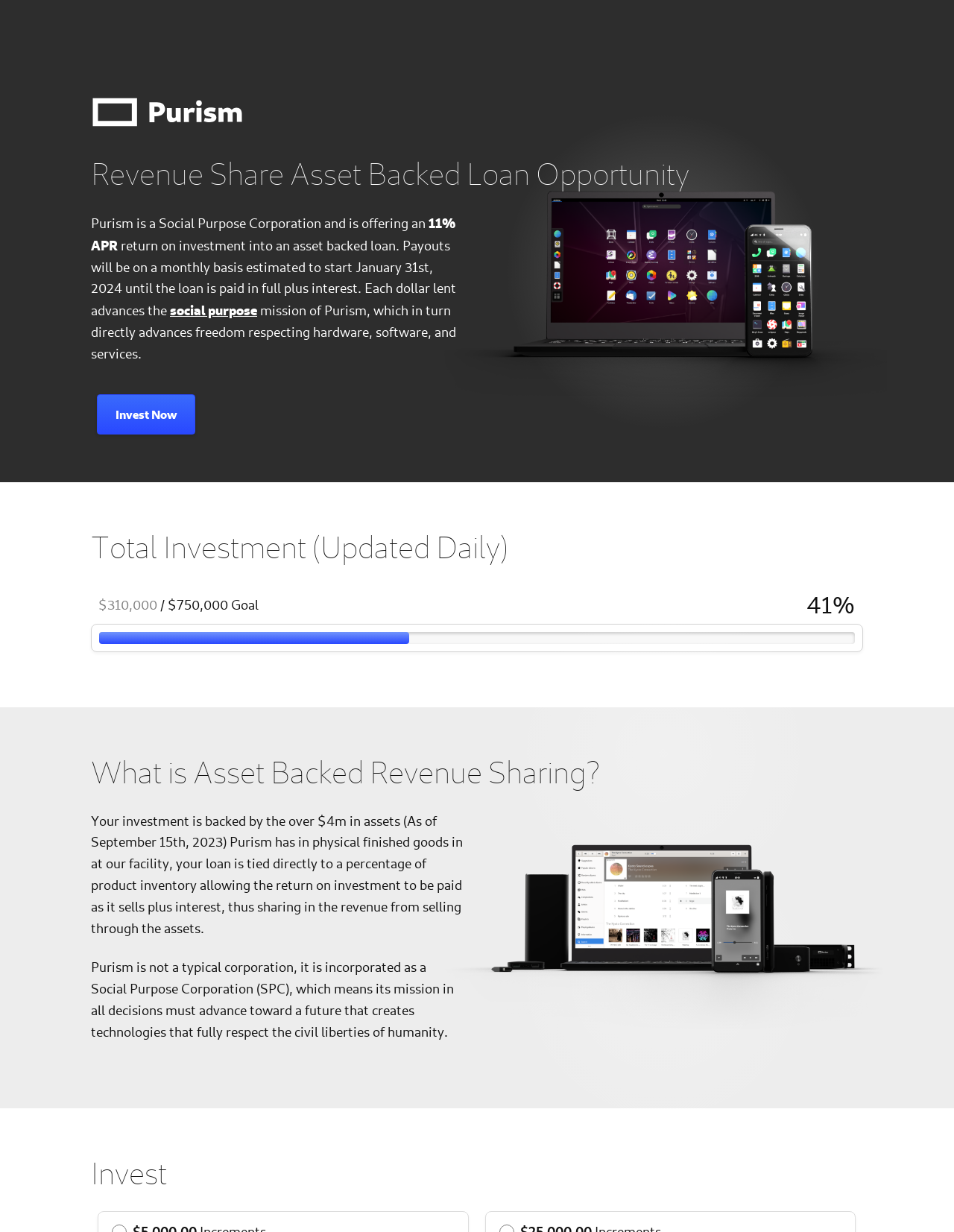Give a one-word or phrase response to the following question: What type of corporation is Purism?

Social Purpose Corporation